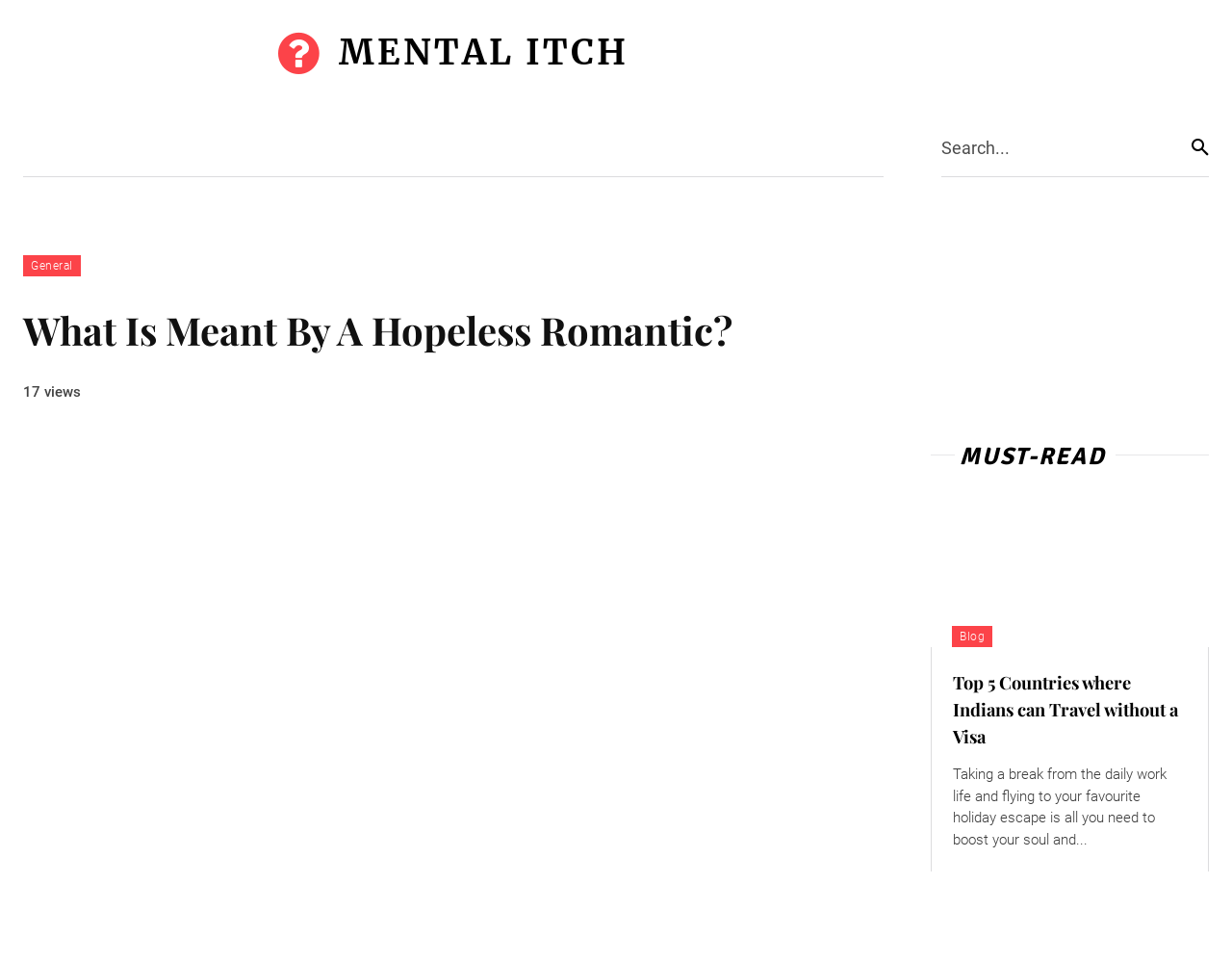What is the purpose of the search bar? Look at the image and give a one-word or short phrase answer.

To search the website